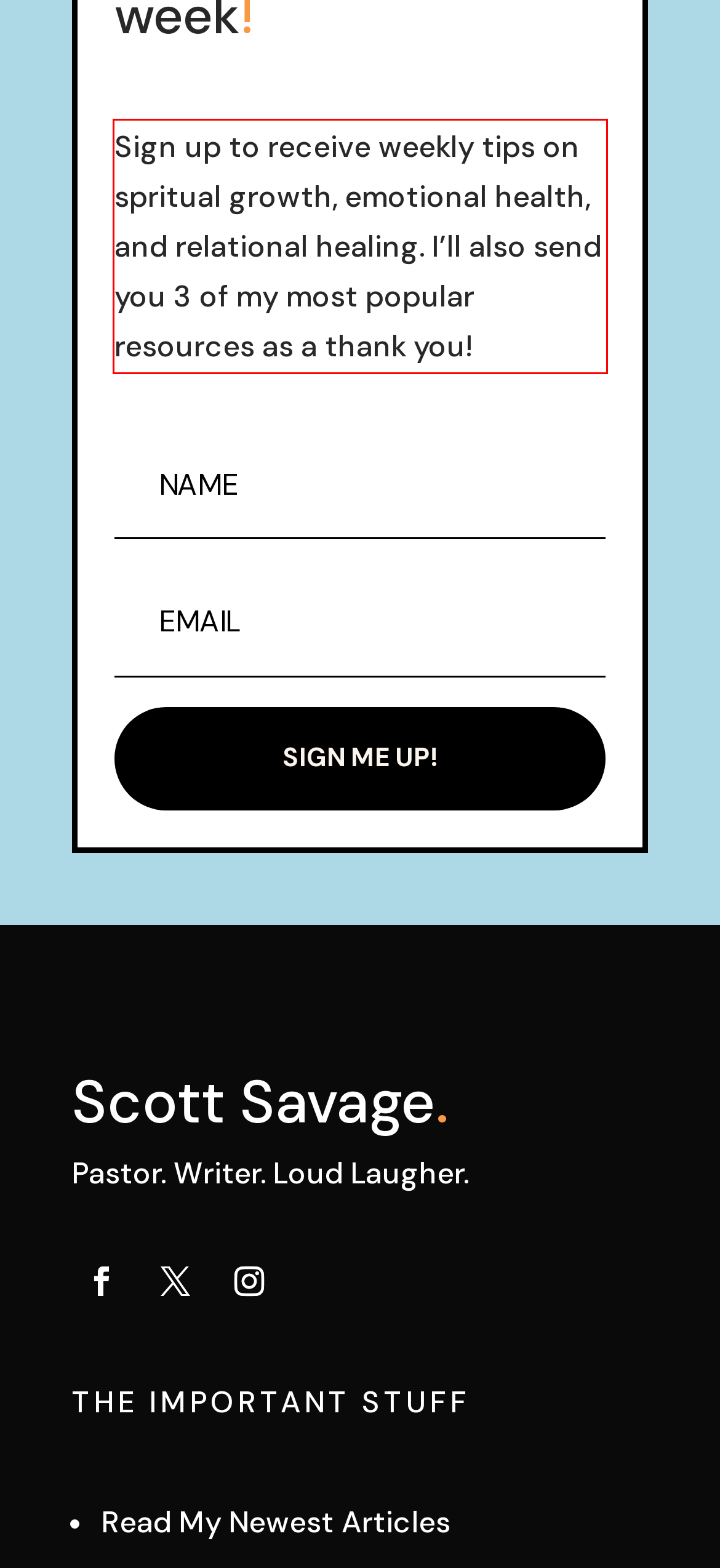You are provided with a screenshot of a webpage that includes a red bounding box. Extract and generate the text content found within the red bounding box.

Sign up to receive weekly tips on spritual growth, emotional health, and relational healing. I’ll also send you 3 of my most popular resources as a thank you!